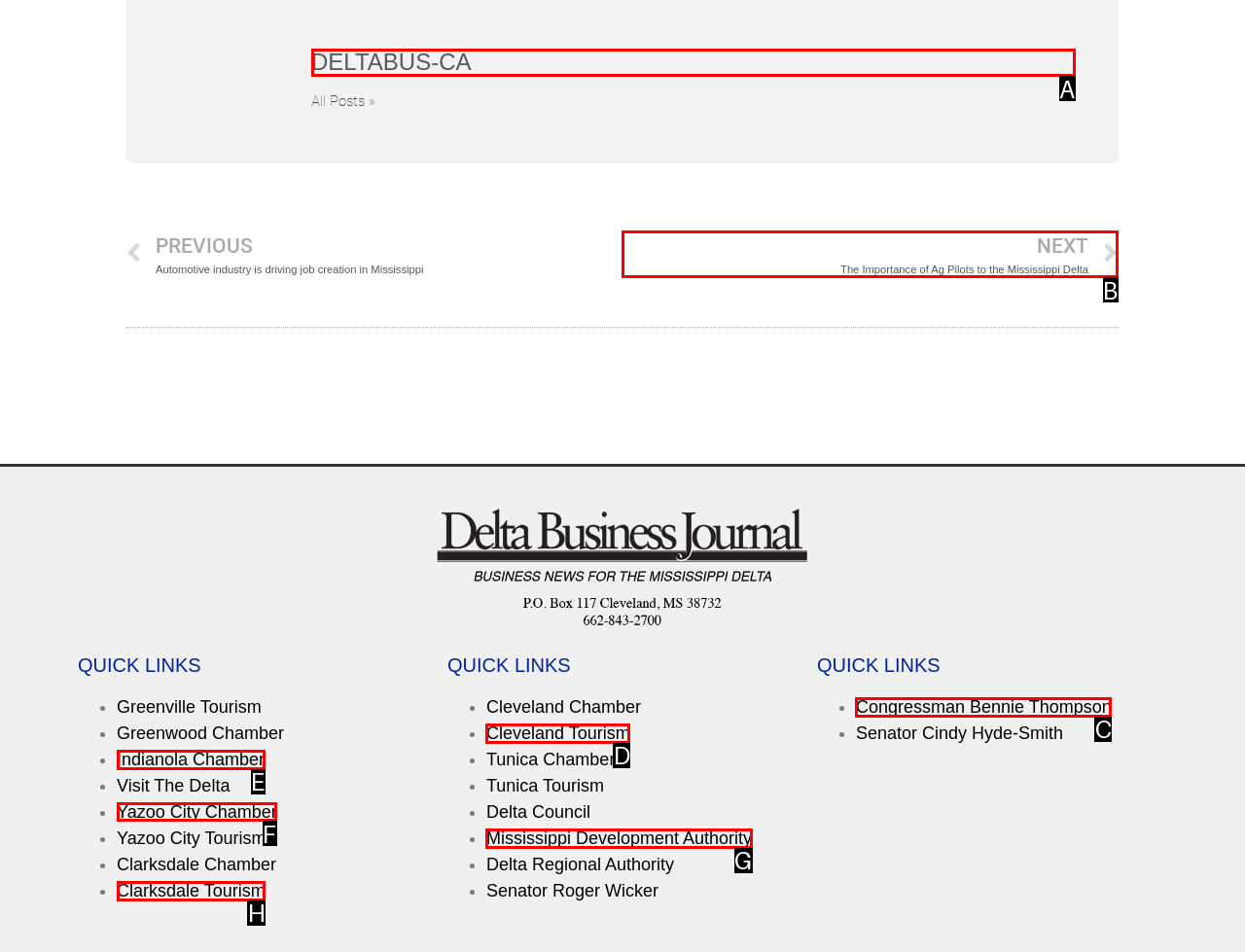What option should I click on to execute the task: Visit the Yazoo City Chamber? Give the letter from the available choices.

F